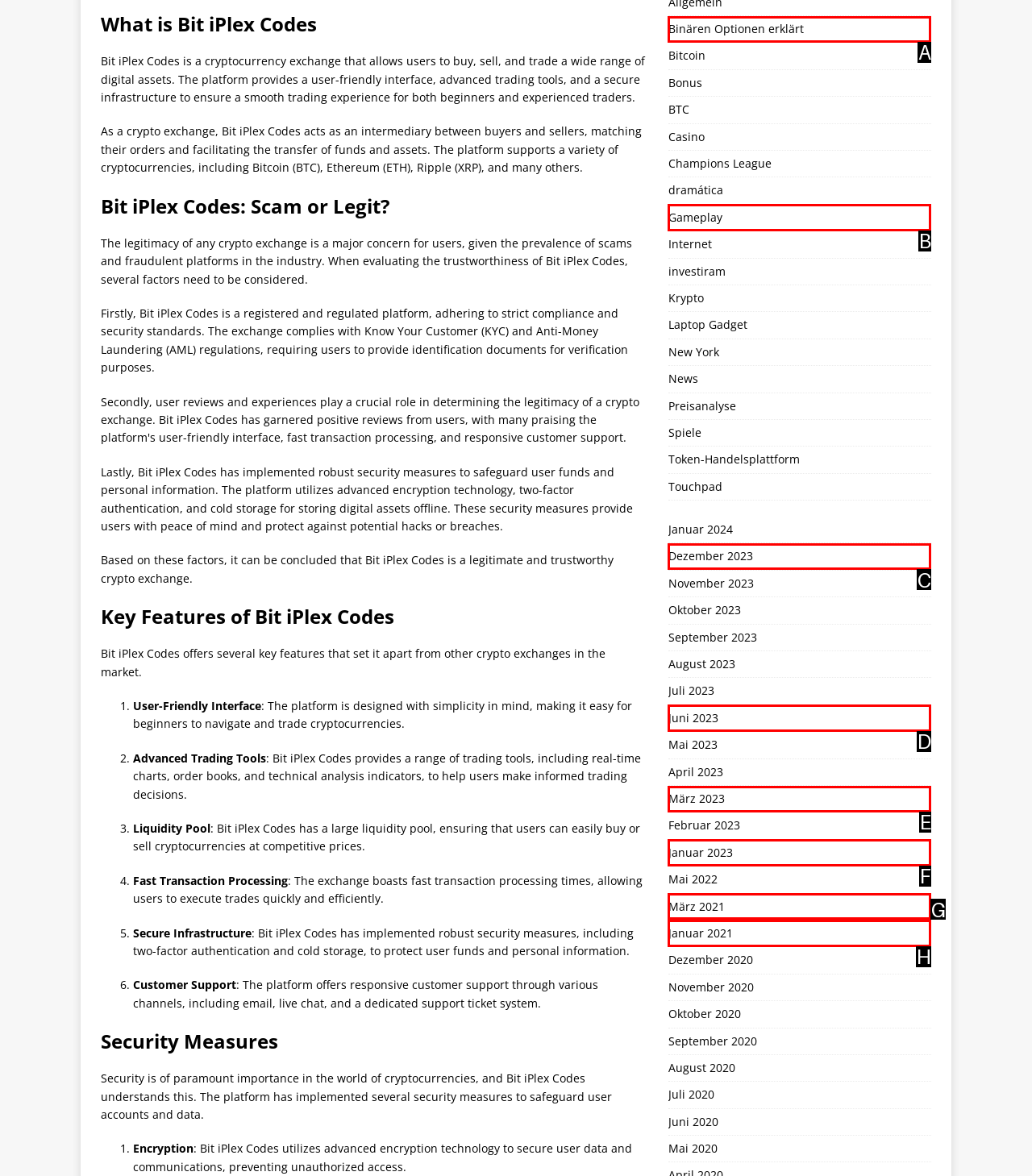Identify the HTML element that corresponds to the following description: Binären Optionen erklärt. Provide the letter of the correct option from the presented choices.

A